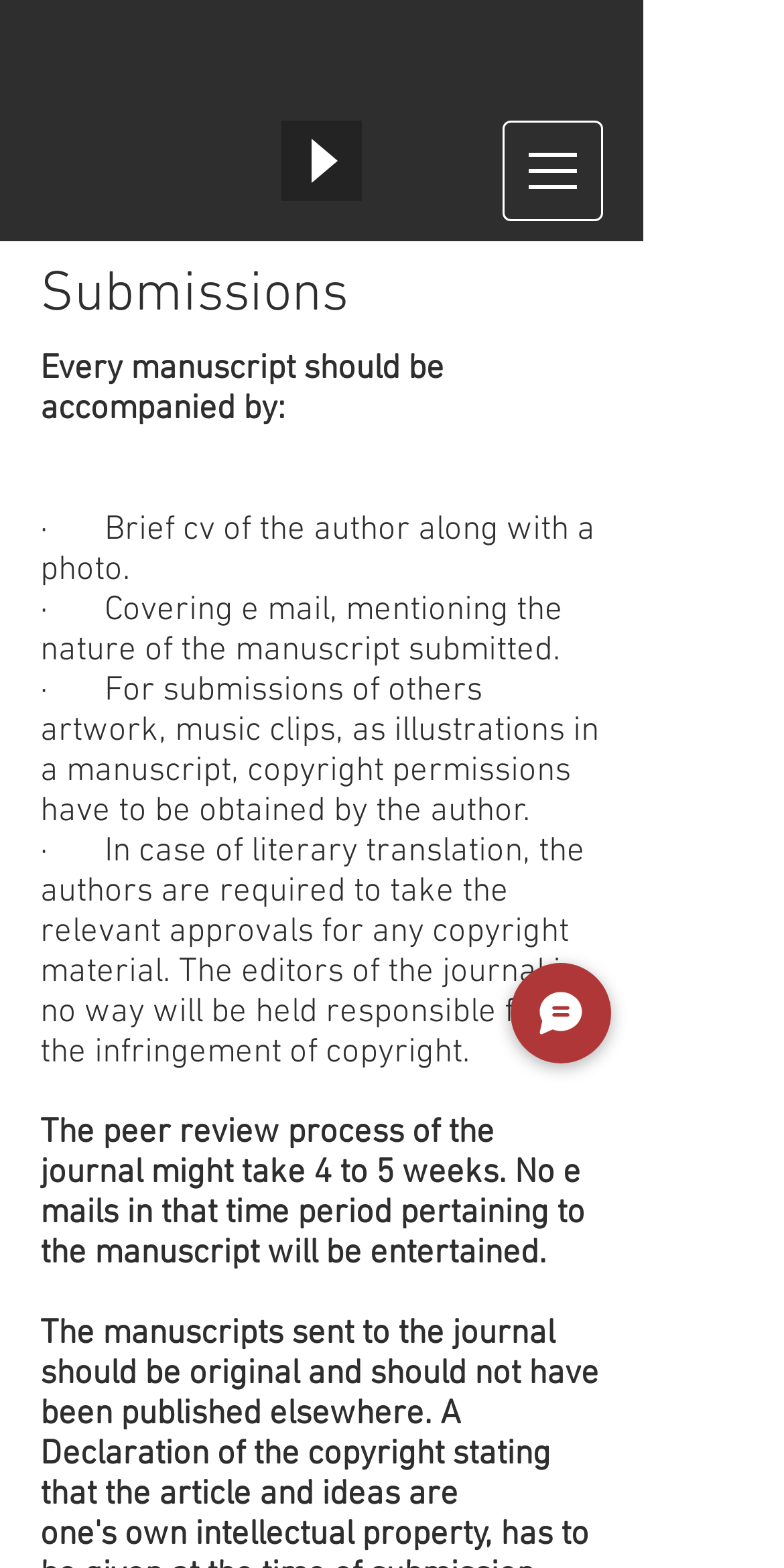What should accompany a manuscript submission? From the image, respond with a single word or brief phrase.

Brief cv and photo